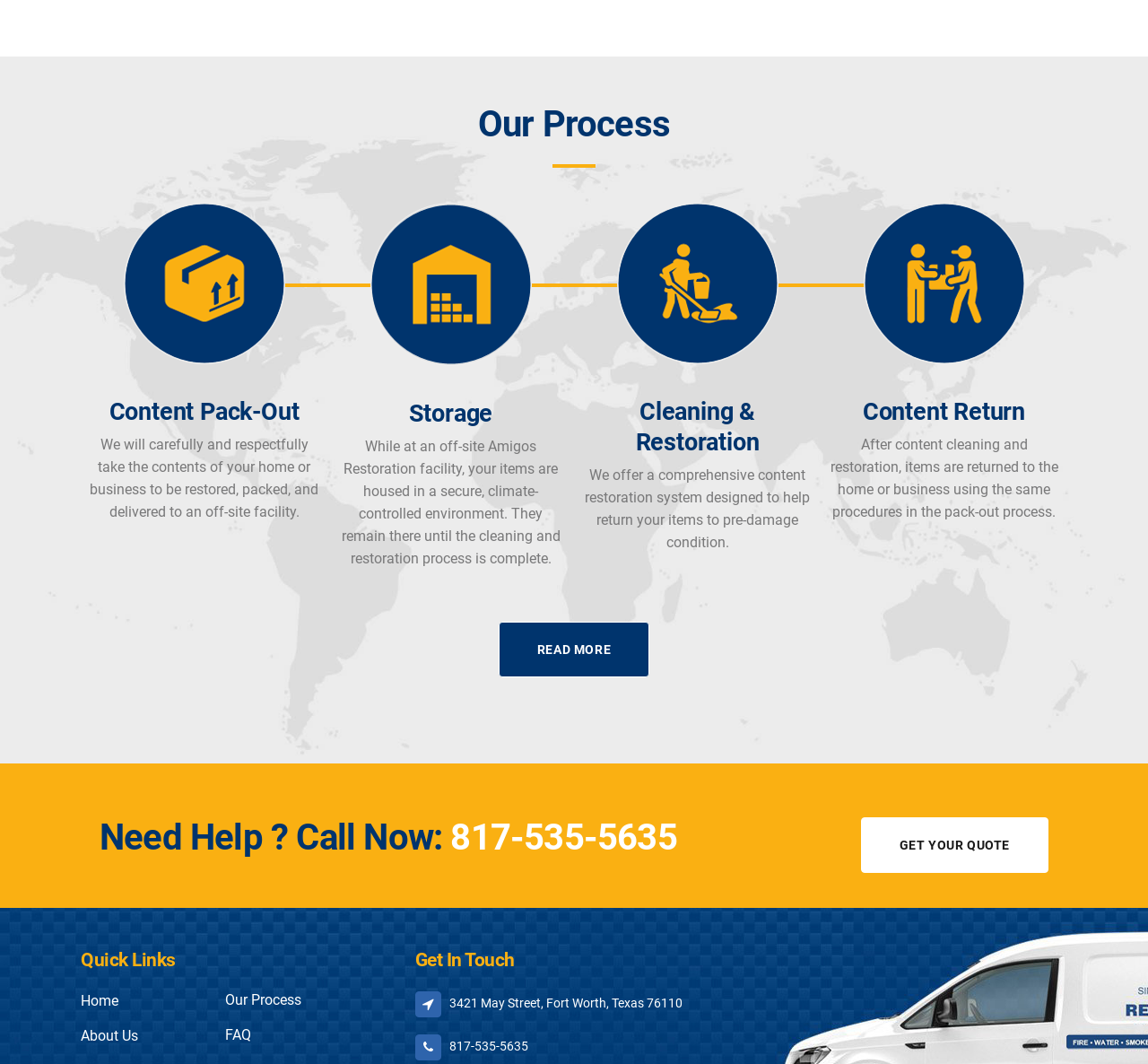Respond to the following query with just one word or a short phrase: 
How many links are there in the 'Quick Links' section?

5